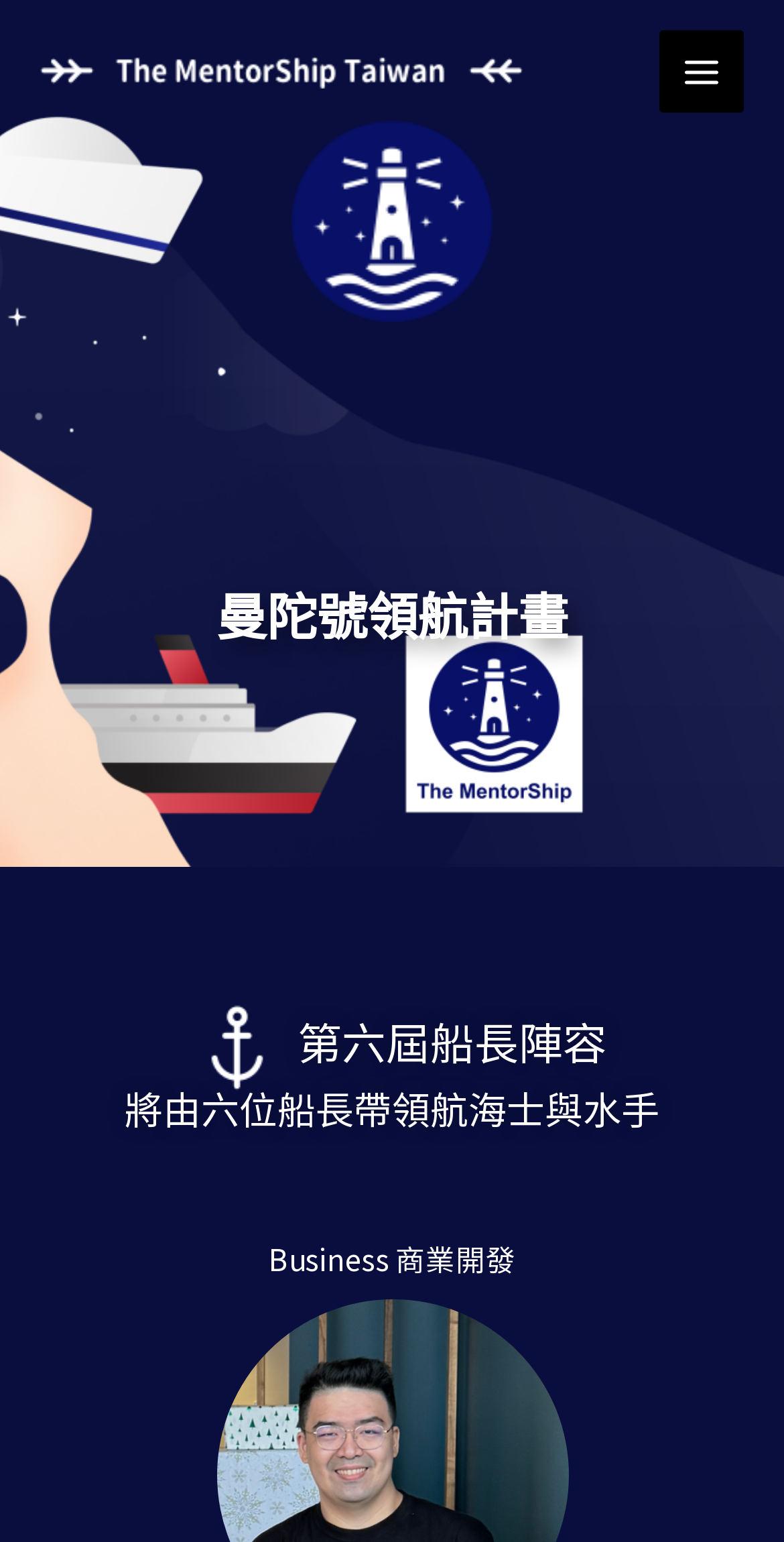What is the theme of the webpage?
Carefully analyze the image and provide a detailed answer to the question.

The webpage has a logo and a main heading '曼陀號領航計畫', and the text elements below the heading mention '船長陣容' and '航海士', suggesting that the theme of the webpage is related to mentorship or leadership.